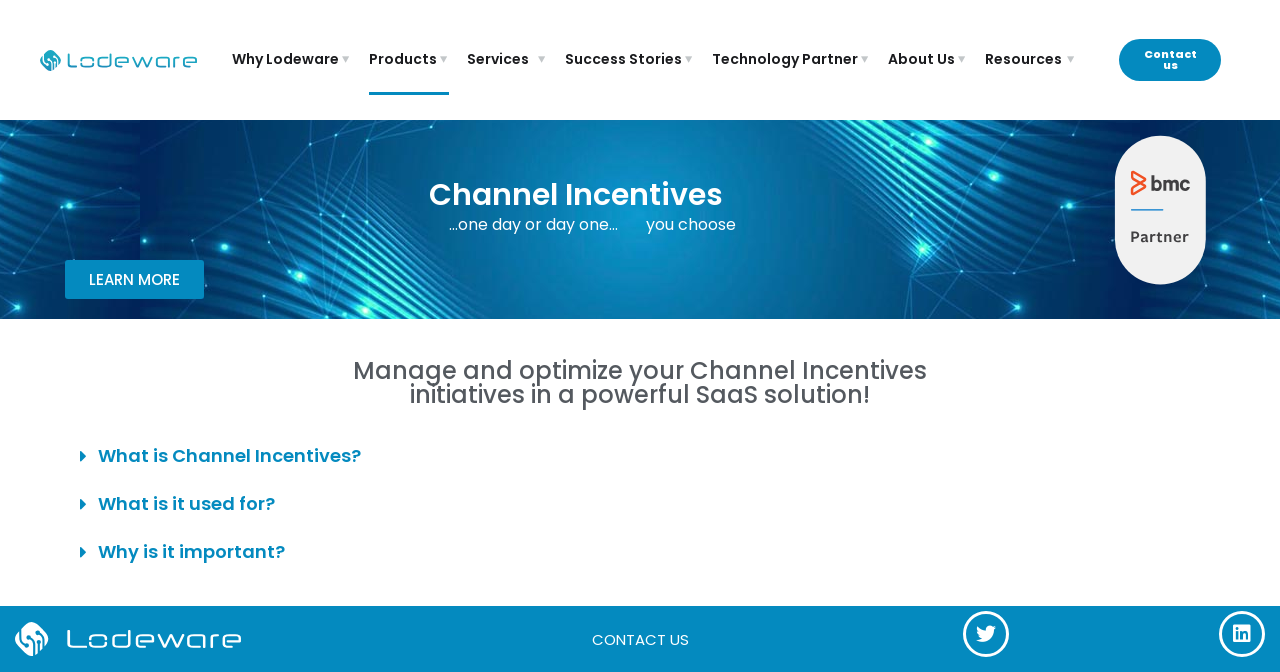What are the main sections of the webpage?
Refer to the image and provide a thorough answer to the question.

The main sections of the webpage can be found in the top navigation bar, which includes links to 'Why Lodeware', 'Products', 'Services', 'Success Stories', 'Technology Partner', 'About Us', and 'Resources'.